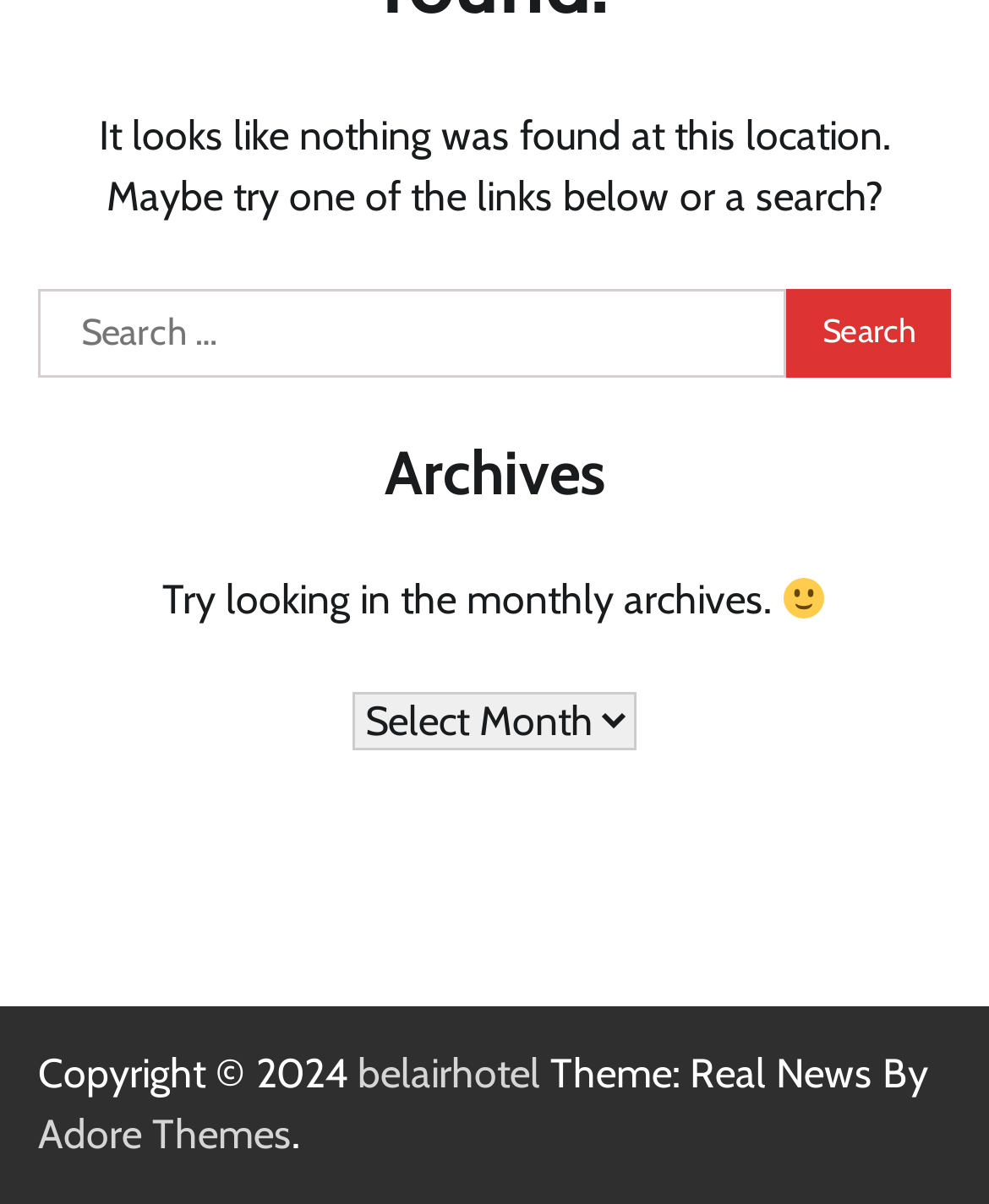Find the bounding box coordinates for the HTML element described as: "belairhotel". The coordinates should consist of four float values between 0 and 1, i.e., [left, top, right, bottom].

[0.362, 0.872, 0.546, 0.912]